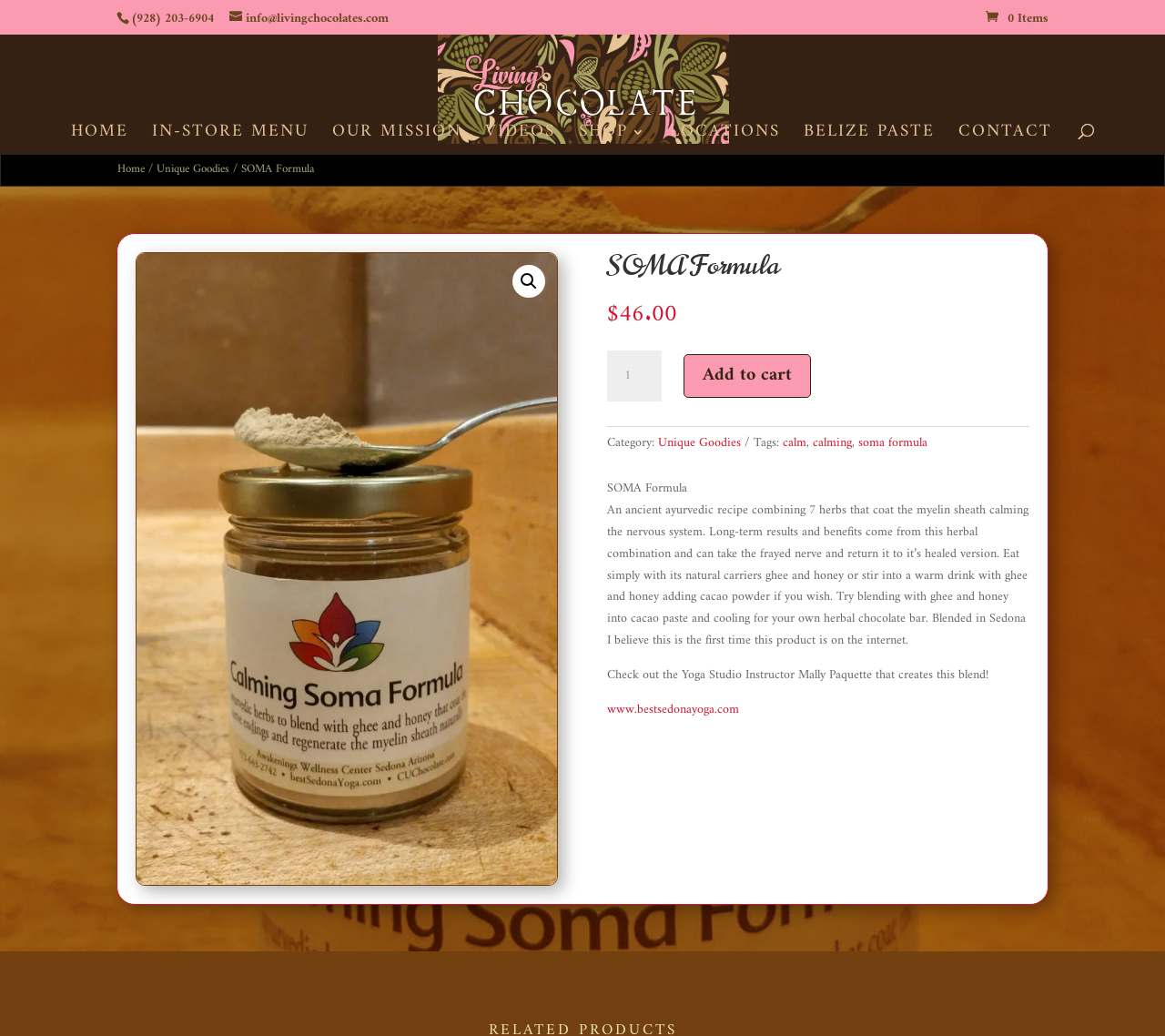Refer to the image and provide an in-depth answer to the question:
What is the category of SOMA Formula?

I found the category by looking at the product information section, where the category is usually displayed. The category is written in a link element with the content 'Unique Goodies'.